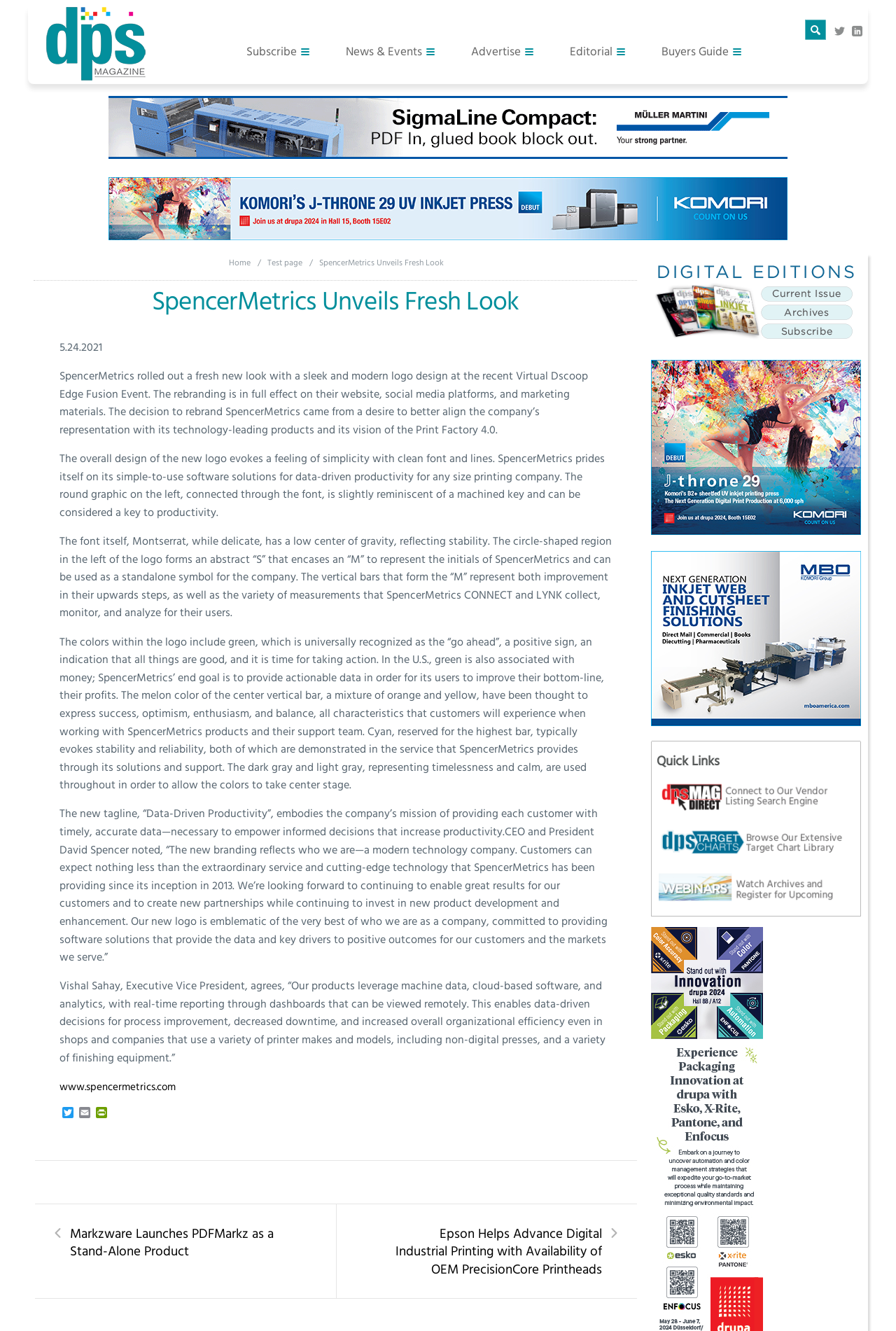Given the webpage screenshot, identify the bounding box of the UI element that matches this description: "alt="Target Charts" title="Target Charts"".

[0.727, 0.619, 0.96, 0.655]